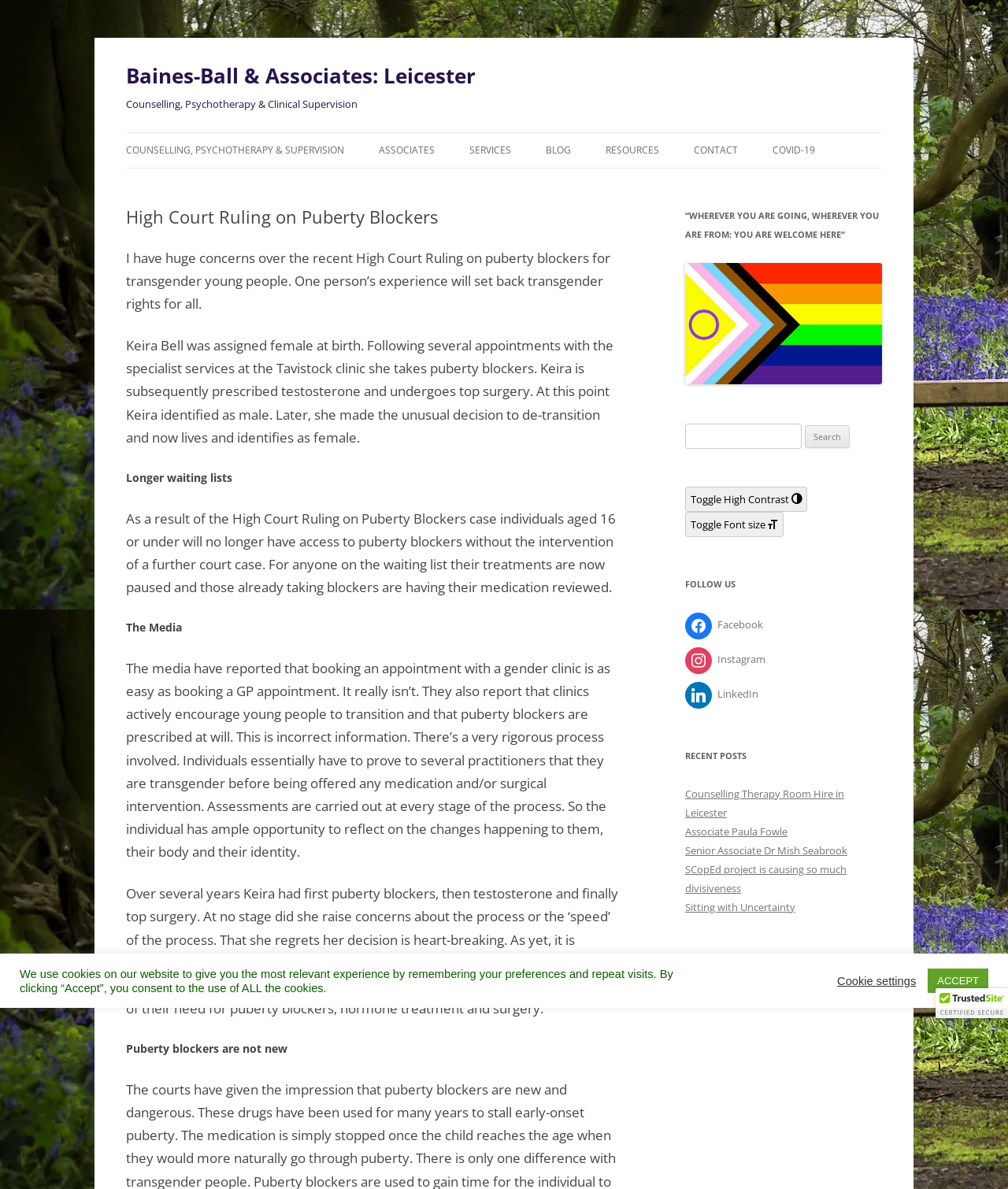Using the given description, provide the bounding box coordinates formatted as (top-left x, top-left y, bottom-right x, bottom-right y), with all values being floating point numbers between 0 and 1. Description: Senior Associate Dr Mish Seabrook

[0.68, 0.709, 0.841, 0.721]